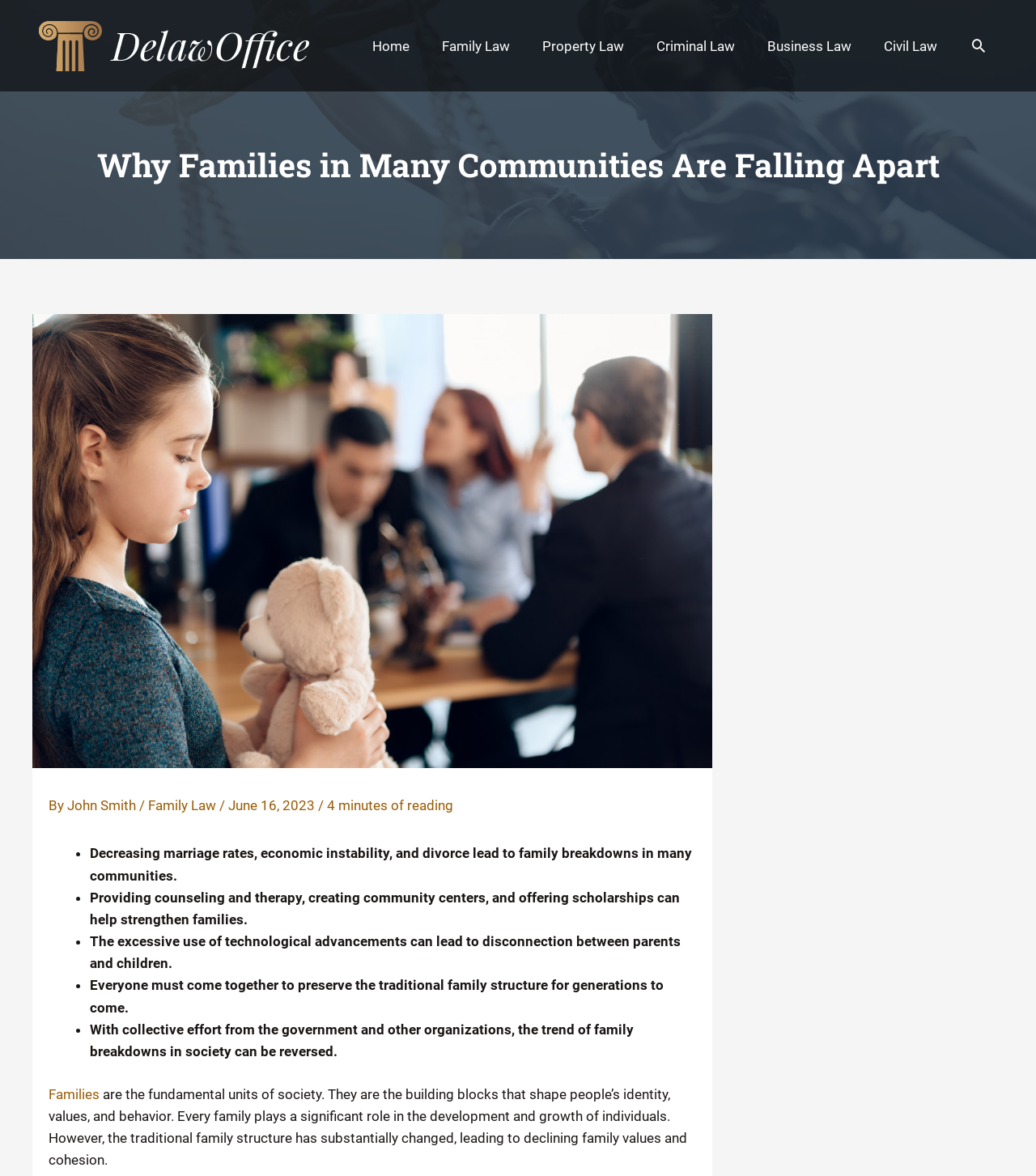Please specify the bounding box coordinates of the region to click in order to perform the following instruction: "Search for something".

[0.936, 0.031, 0.953, 0.046]